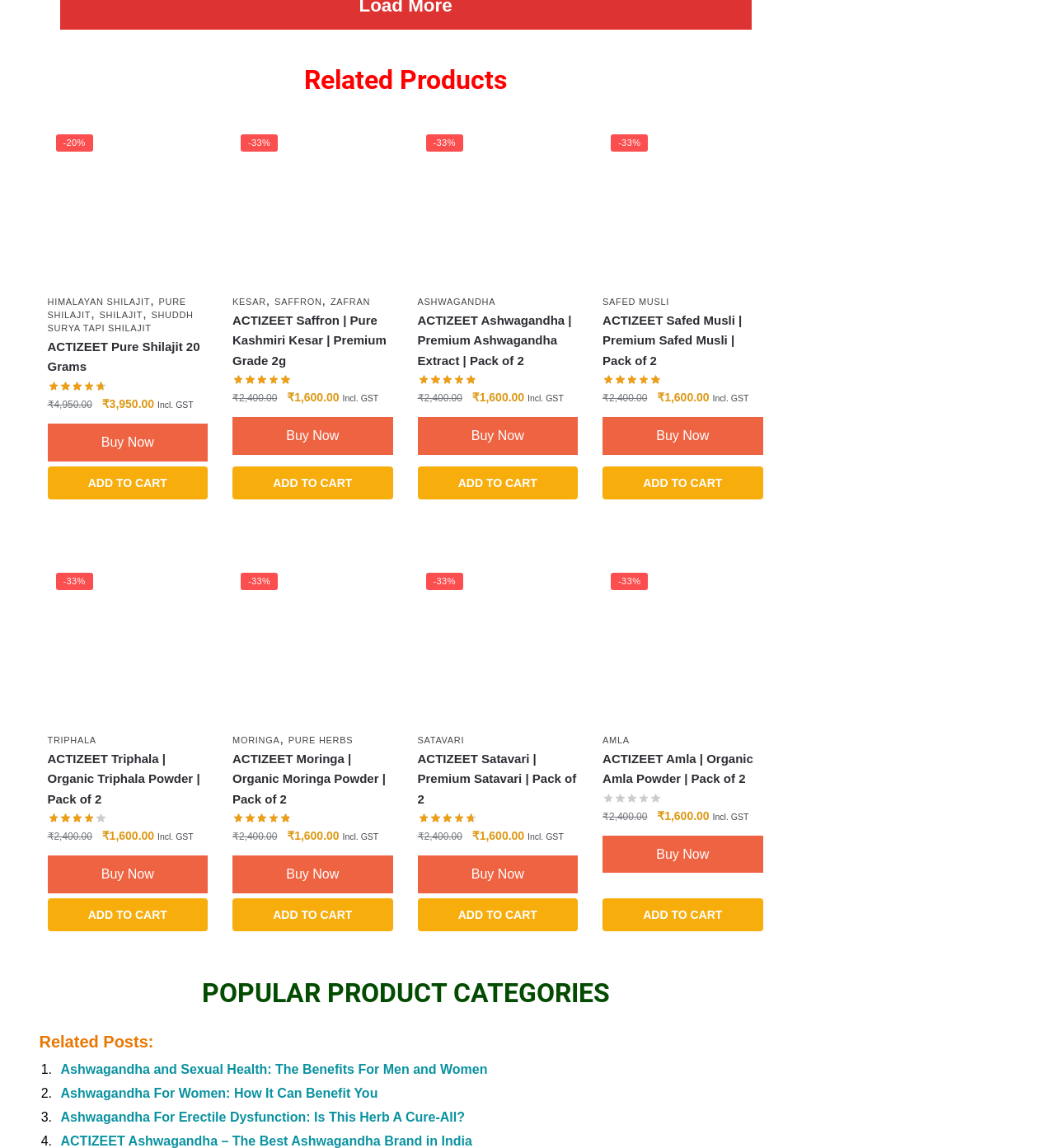Use one word or a short phrase to answer the question provided: 
What is the function of the 'Add to cart' button?

To add product to cart